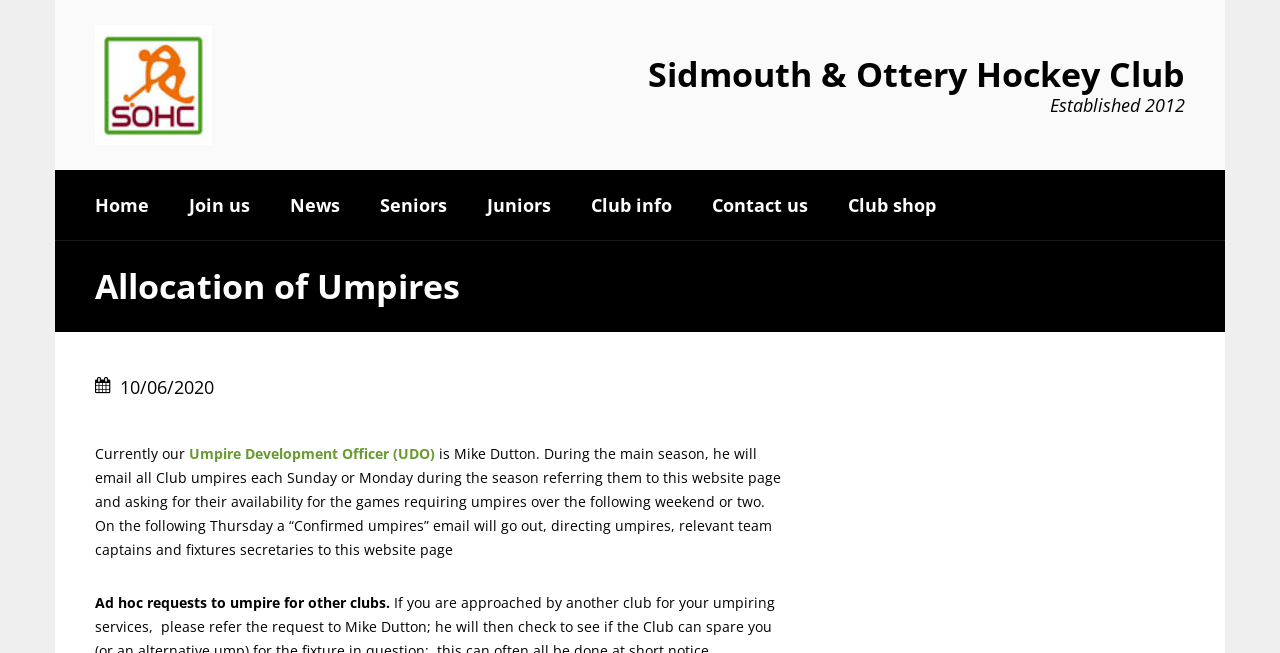Examine the image and give a thorough answer to the following question:
What is the role of Mike Dutton?

I found the answer by reading the paragraph that starts with 'Currently our...' and finding the link that mentions Mike Dutton's role.